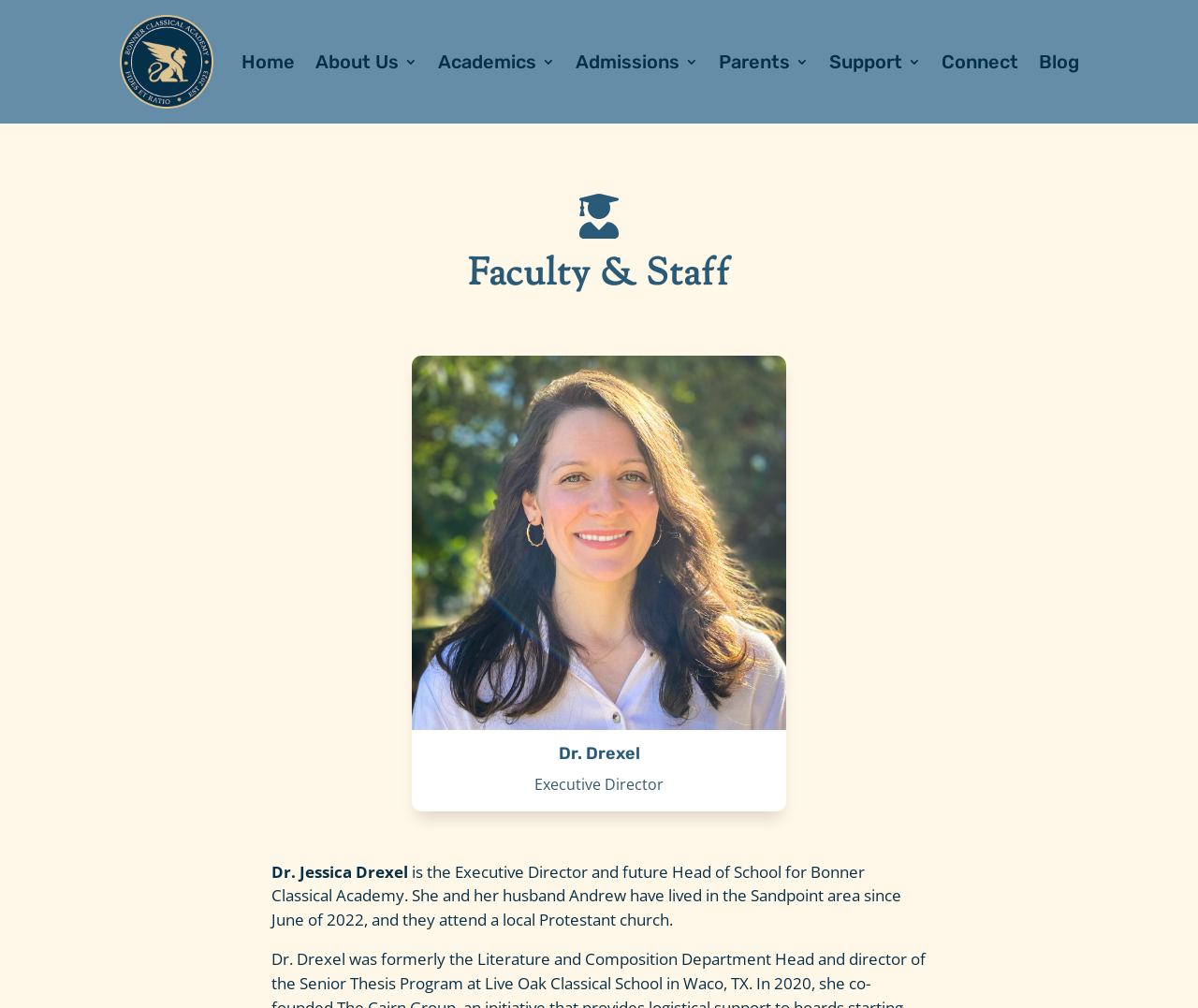Respond to the question below with a single word or phrase:
What is the name of the school?

Bonner Classical Academy